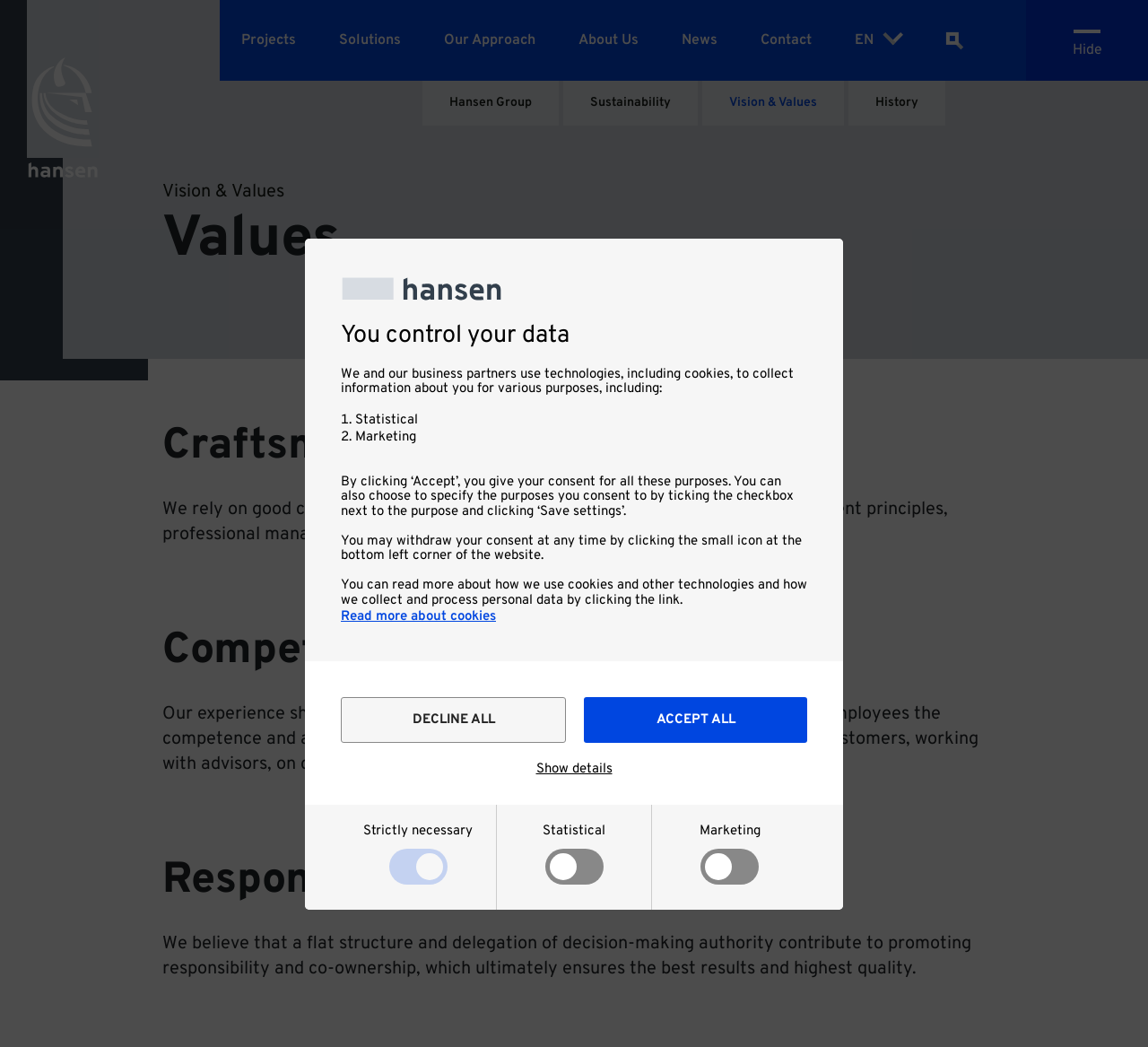Utilize the details in the image to thoroughly answer the following question: What is the purpose of statistical cookies?

According to the cookie settings section, statistical cookies help the website owner understand how visitors interact with the website by collecting and reporting information.